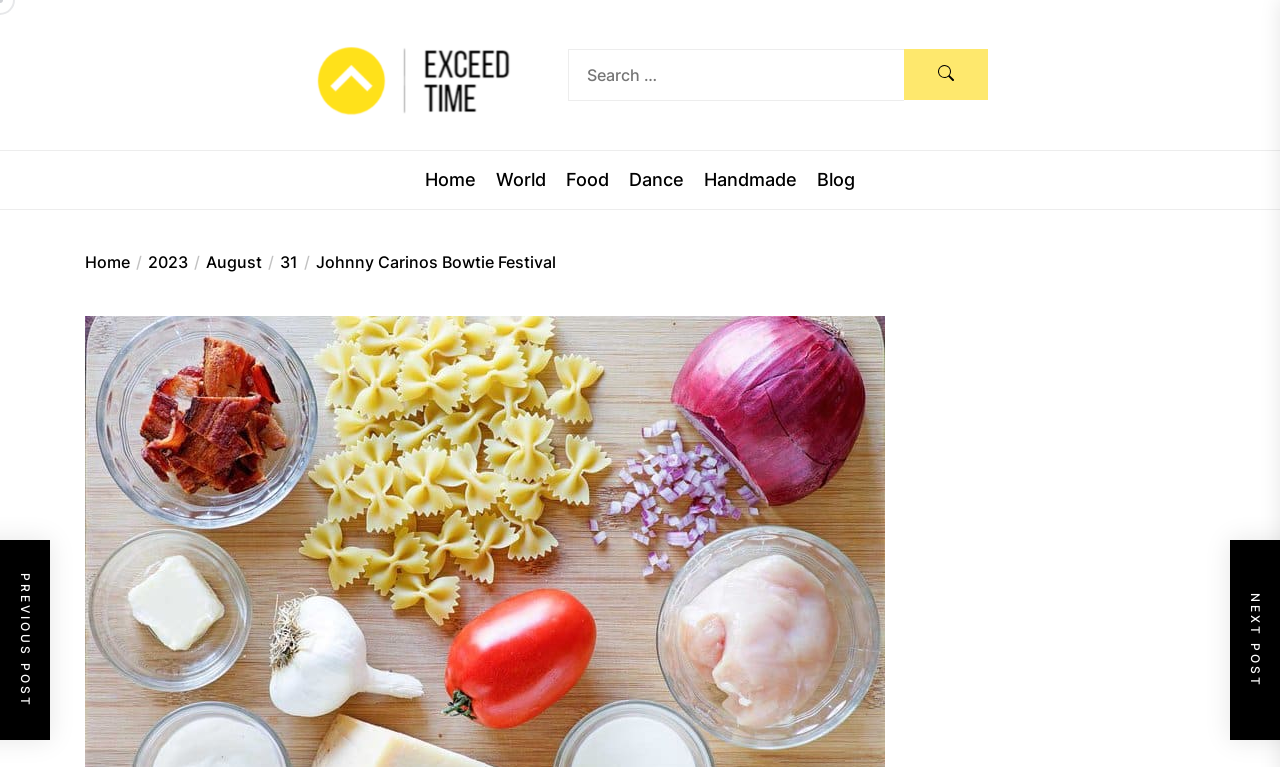Generate a comprehensive caption for the webpage you are viewing.

The webpage appears to be about the Johnny Carinos Bowtie Festival, with a prominent link and image at the top left, both labeled "Exceed time". 

Below this, there is a search bar with a searchbox and a button to the right. 

To the left of the search bar, there is a horizontal navigation menu with links to various categories, including "Home", "World", "Food", "Dance", "Handmade", and "Blog". 

At the top right, there is another navigation menu, this time displaying breadcrumbs, which show the current page's location in the website's hierarchy. The breadcrumbs start with "Home" and lead to the current page, "Johnny Carinos Bowtie Festival", with dates "2023", "August", and "31" in between.